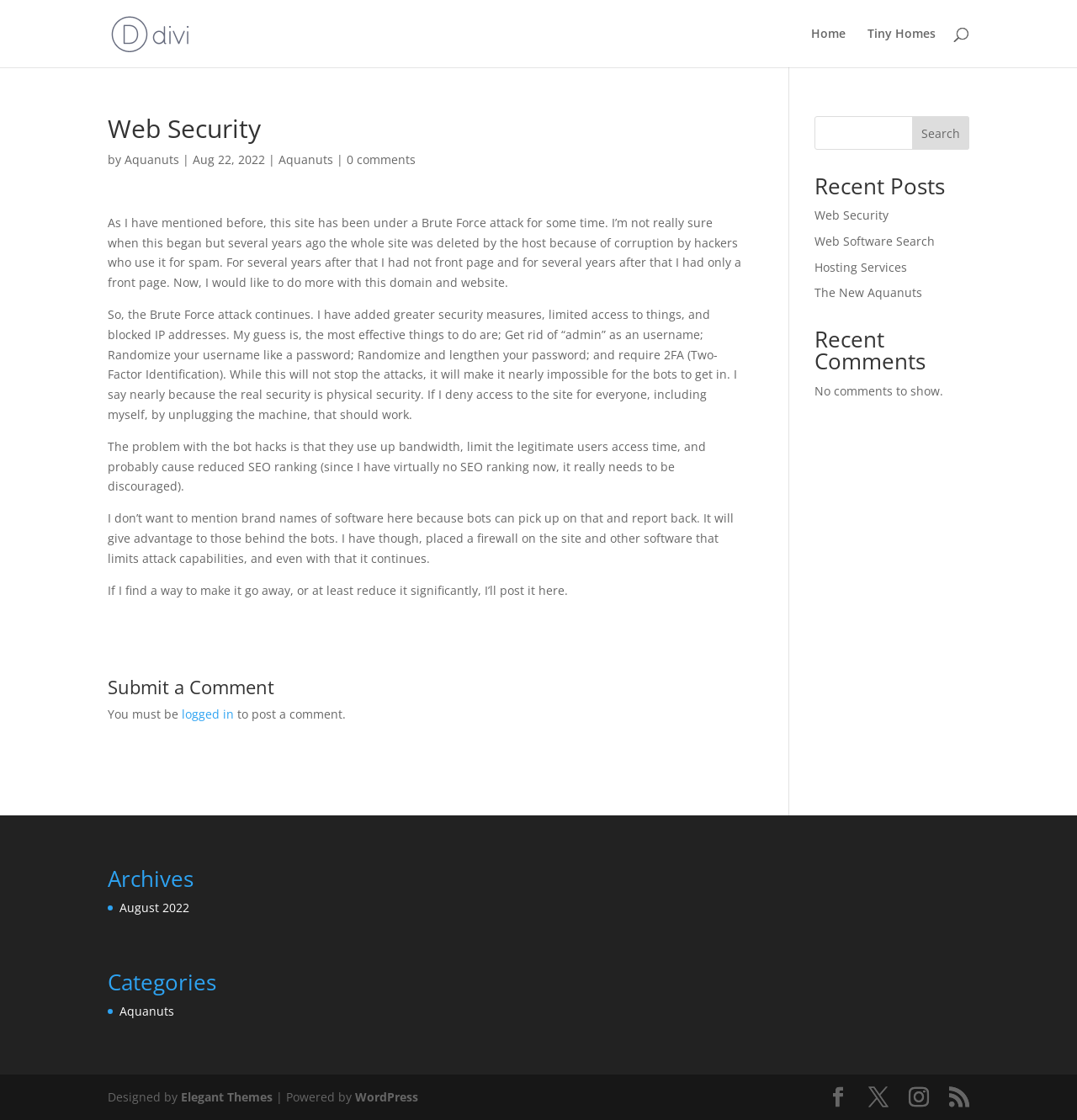Can you identify the bounding box coordinates of the clickable region needed to carry out this instruction: 'Submit a comment'? The coordinates should be four float numbers within the range of 0 to 1, stated as [left, top, right, bottom].

[0.1, 0.605, 0.689, 0.629]